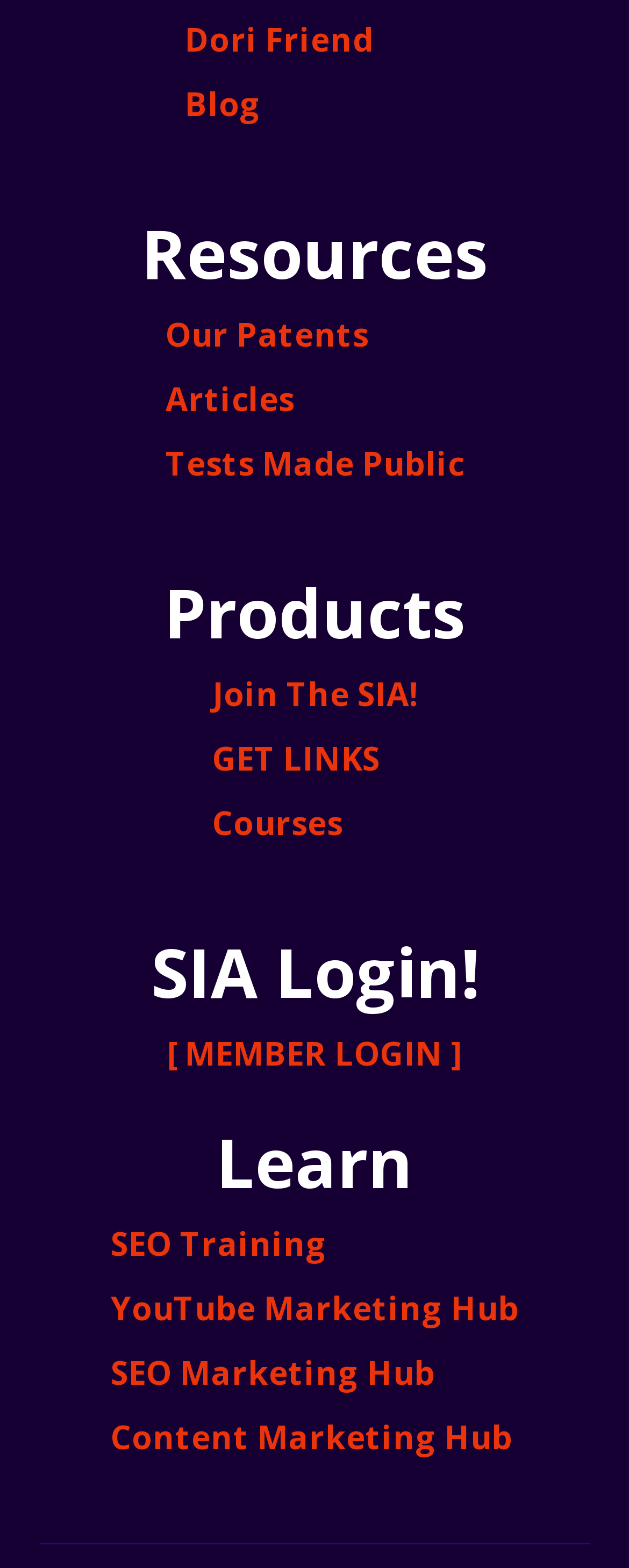Locate the bounding box coordinates of the clickable element to fulfill the following instruction: "visit Dori Friend's page". Provide the coordinates as four float numbers between 0 and 1 in the format [left, top, right, bottom].

[0.294, 0.005, 0.706, 0.046]